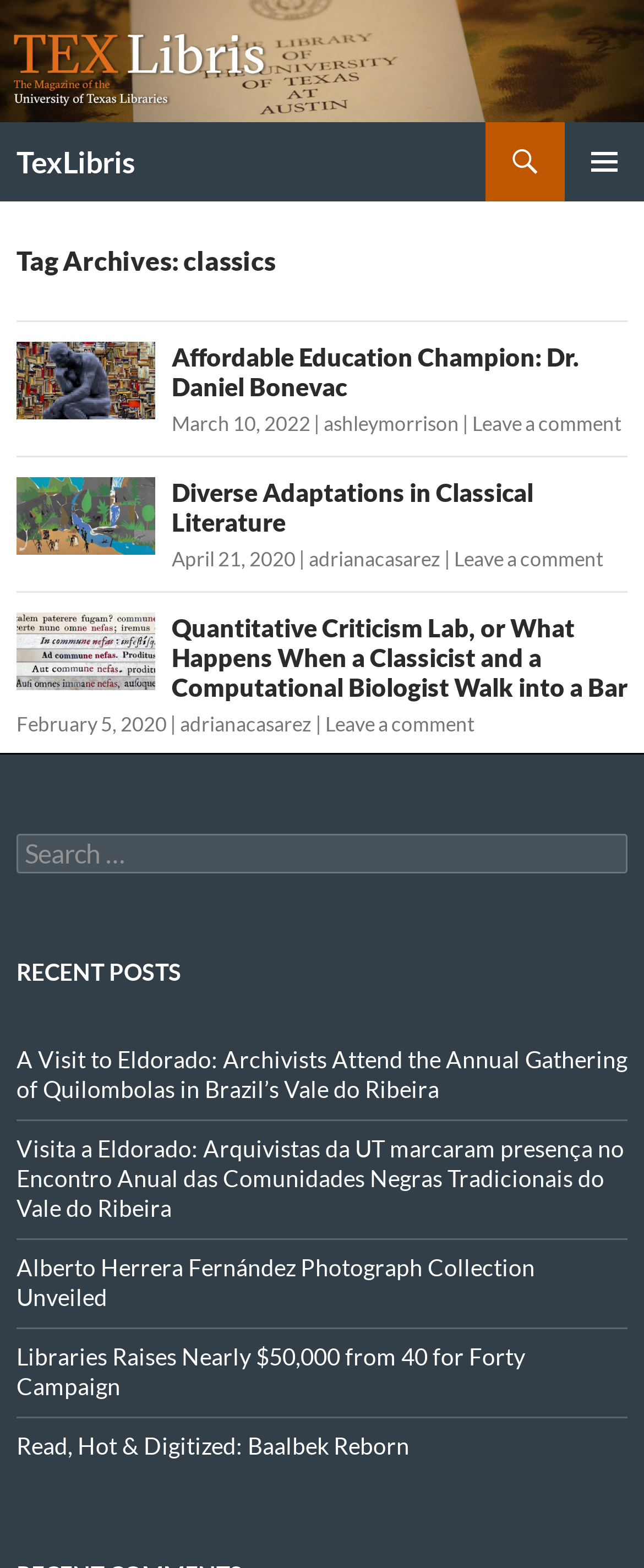Please provide a detailed answer to the question below by examining the image:
Who wrote the second article?

I looked at the second 'article' element [33] and found the 'link' element [707] inside it, which contains the author's name.